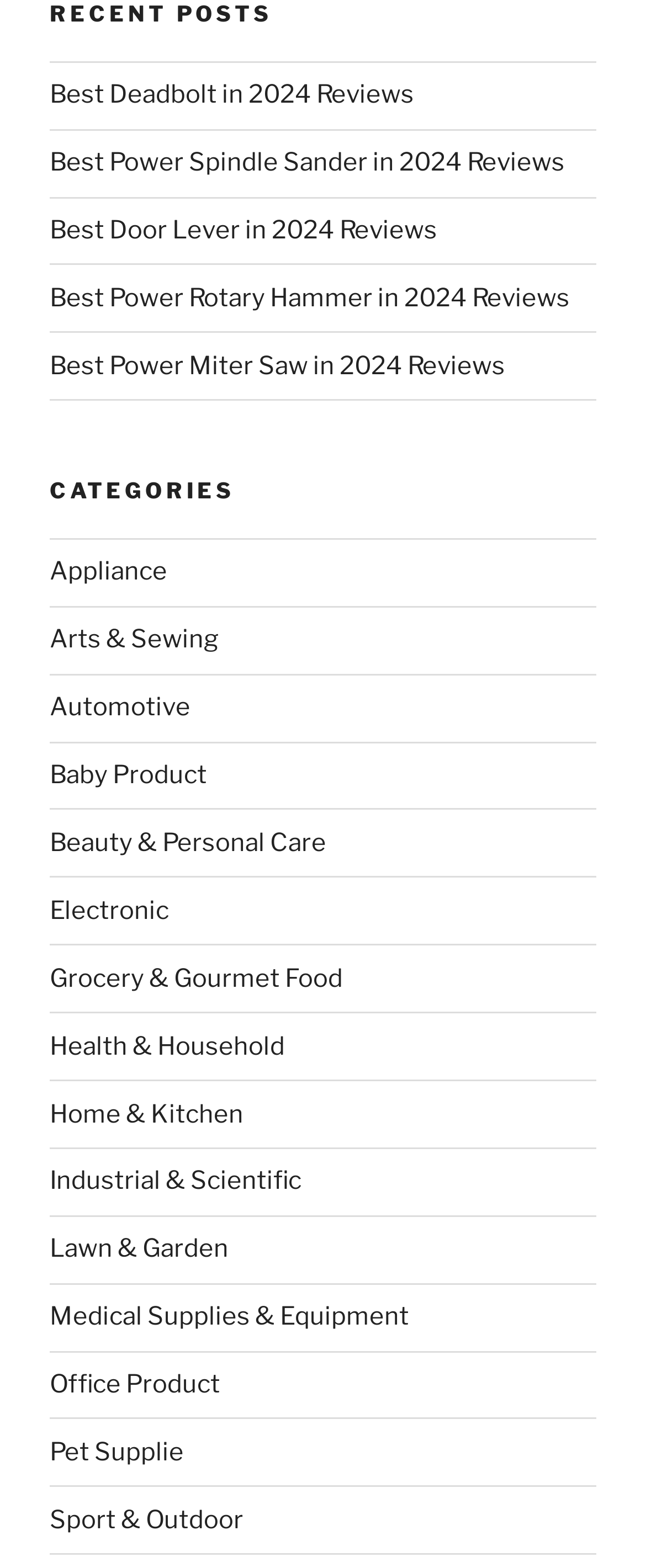Locate the bounding box coordinates of the clickable region necessary to complete the following instruction: "Click on the 'Their Vampire Queen Series' link". Provide the coordinates in the format of four float numbers between 0 and 1, i.e., [left, top, right, bottom].

None